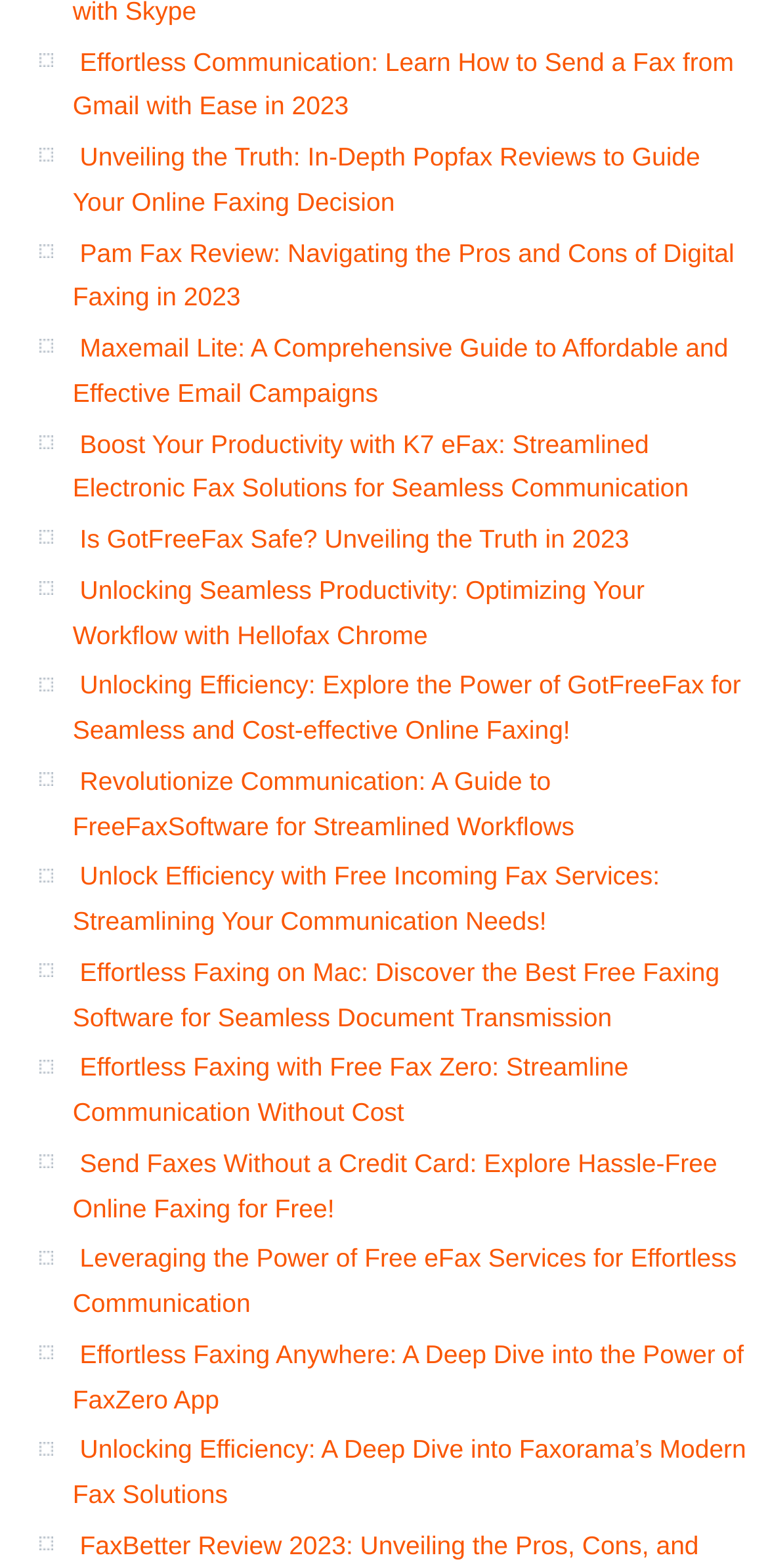Can you find the bounding box coordinates for the element that needs to be clicked to execute this instruction: "Discover Maxemail Lite for email campaigns"? The coordinates should be given as four float numbers between 0 and 1, i.e., [left, top, right, bottom].

[0.095, 0.213, 0.948, 0.26]